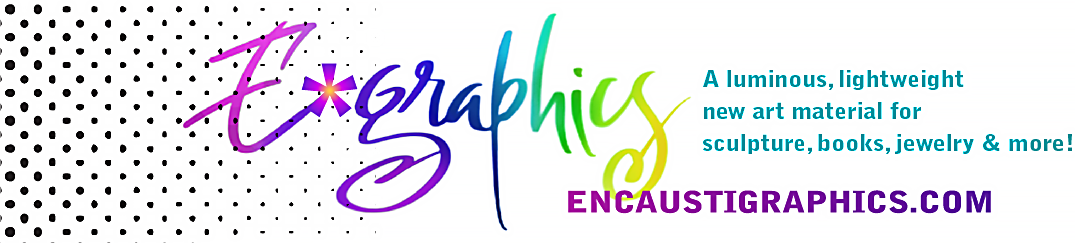What is the purpose of the tagline?
Answer with a single word or phrase, using the screenshot for reference.

To highlight the versatility of the product